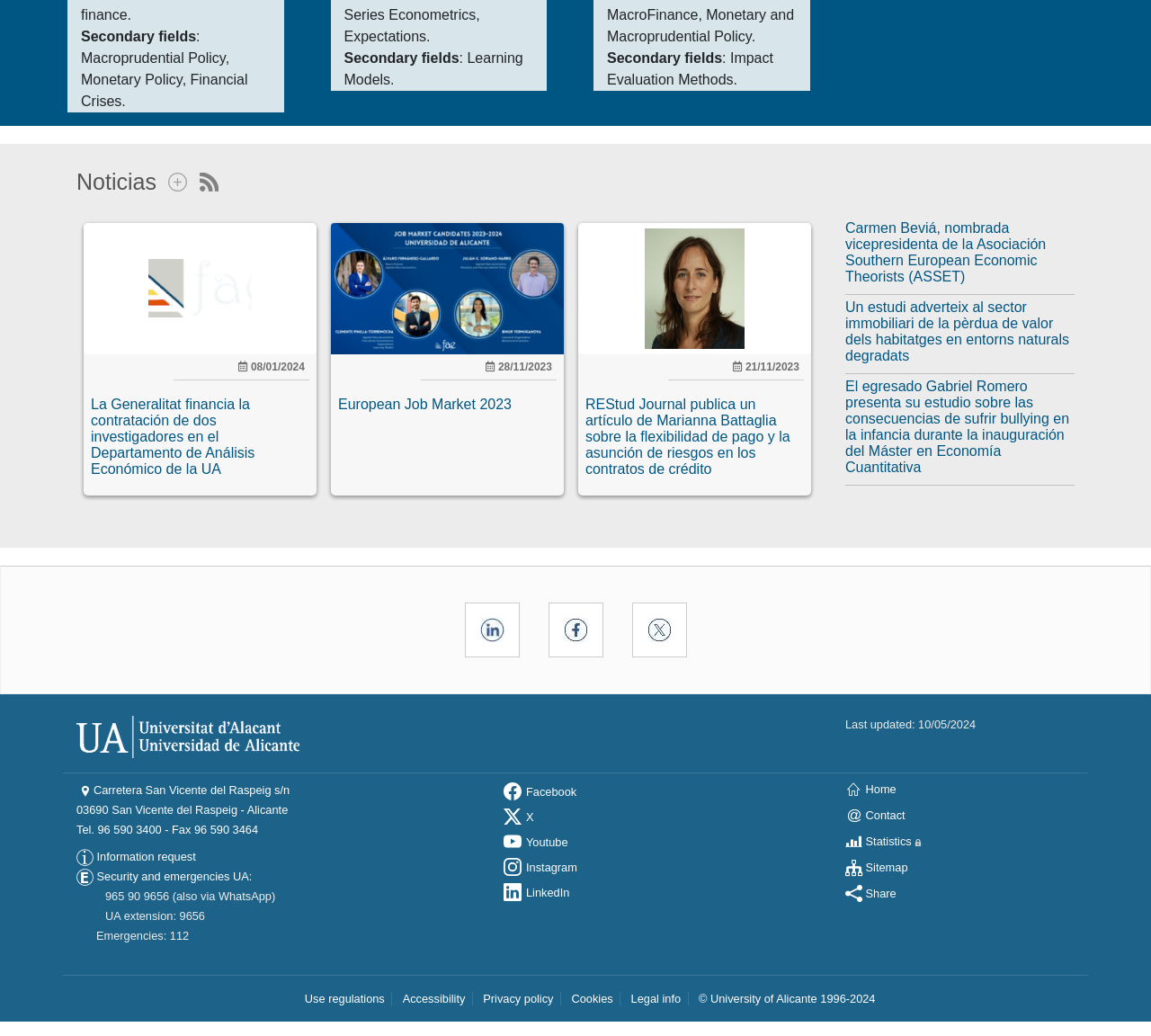Using the information in the image, give a detailed answer to the following question: How many images are on the webpage?

I counted the number of image elements on the webpage, which are 'LOGOFAE-PEQ1-e1439067594206-115x65', 'EJME-CANDIDATOS-480x270', 'Battaglia', 'LinkendLn', 'Nueva opción', 'Nueva opción', 'logo UA', 'Facebook', and 'Padlock'. There are 9 images in total.